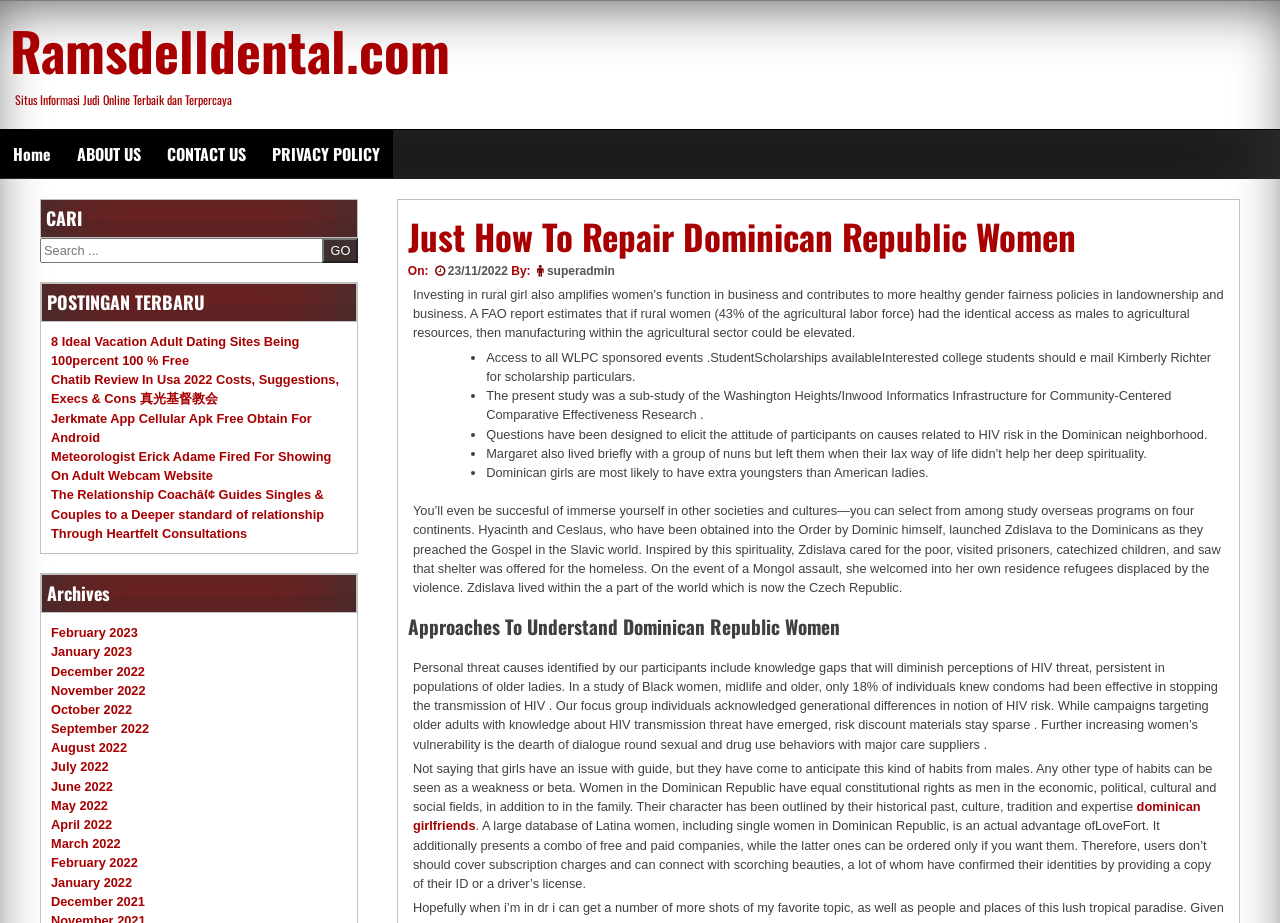What is the topic of the article?
Please give a detailed and elaborate answer to the question.

The topic of the article can be inferred from the content of the article, which discusses various aspects of Dominican Republic women, including their role in business, their perception of HIV risk, and their cultural background.